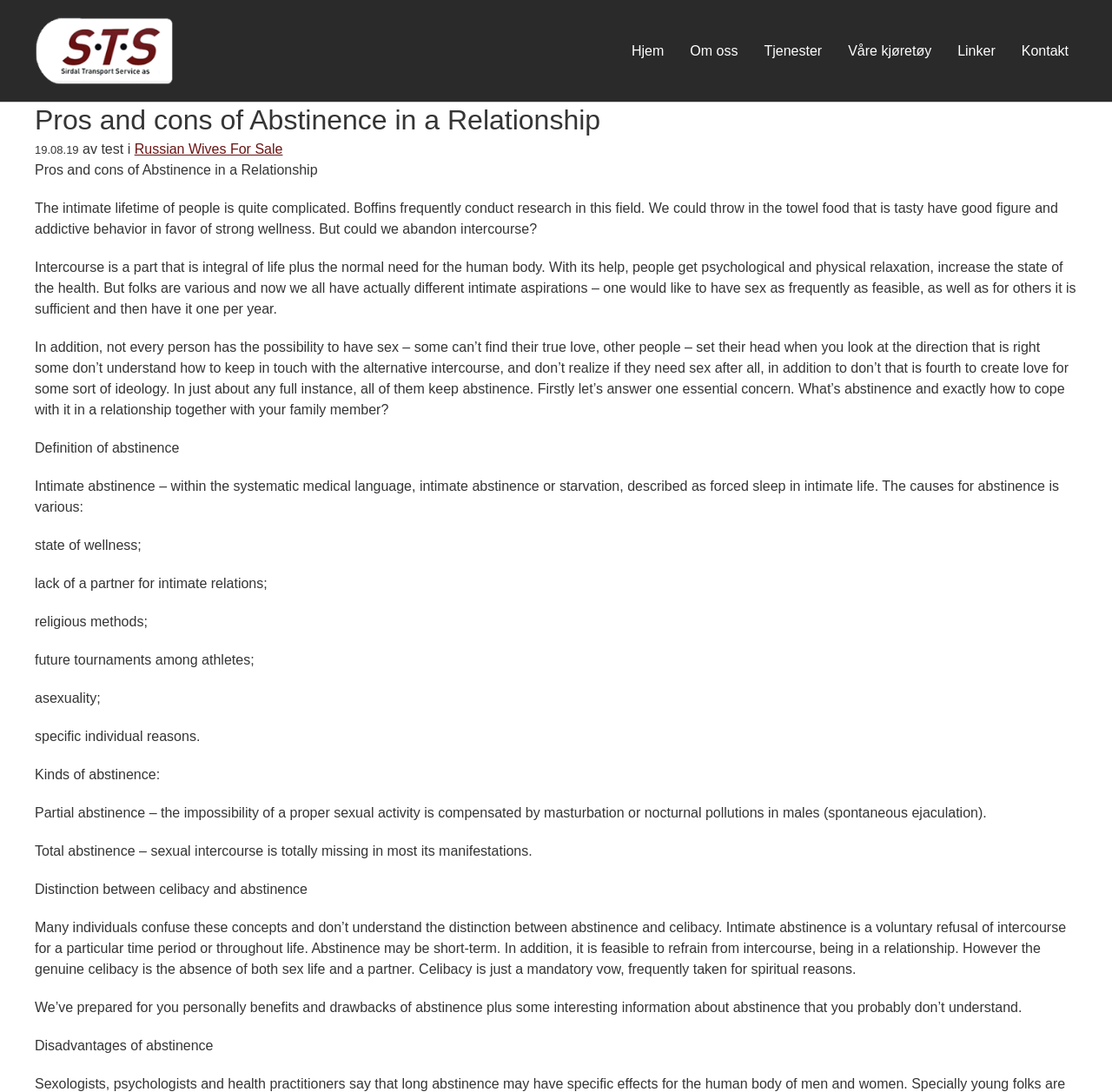Provide a thorough description of the webpage you see.

The webpage is about the pros and cons of abstinence in a relationship. At the top left corner, there is a logo of "Sirdal Transportservice AS" with a link to the homepage. Next to it, there is a navigation menu with links to "Hjem", "Om oss", "Tjenester", "Våre kjøretøy", "Linker", and "Kontakt".

Below the navigation menu, there is a heading that reads "Pros and cons of Abstinence in a Relationship". The date "19.08.19" is displayed next to the author's name "test". There is also a link to "Russian Wives For Sale" on the same line.

The main content of the webpage is divided into several sections. The first section introduces the topic of abstinence in a relationship, explaining that it is a complex issue and that people have different sexual aspirations. The text also mentions that some people may not have the opportunity to have sex due to various reasons.

The next section defines abstinence and explains how to cope with it in a relationship. It lists various reasons for abstinence, including health issues, lack of a partner, religious beliefs, and personal reasons.

The following sections discuss different types of abstinence, including partial abstinence and total abstinence. It also clarifies the distinction between celibacy and abstinence, explaining that celibacy is a mandatory vow, often taken for spiritual reasons.

Finally, the webpage promises to provide the benefits and drawbacks of abstinence, as well as some interesting information about abstinence that readers may not know. The disadvantages of abstinence are listed at the bottom of the page.